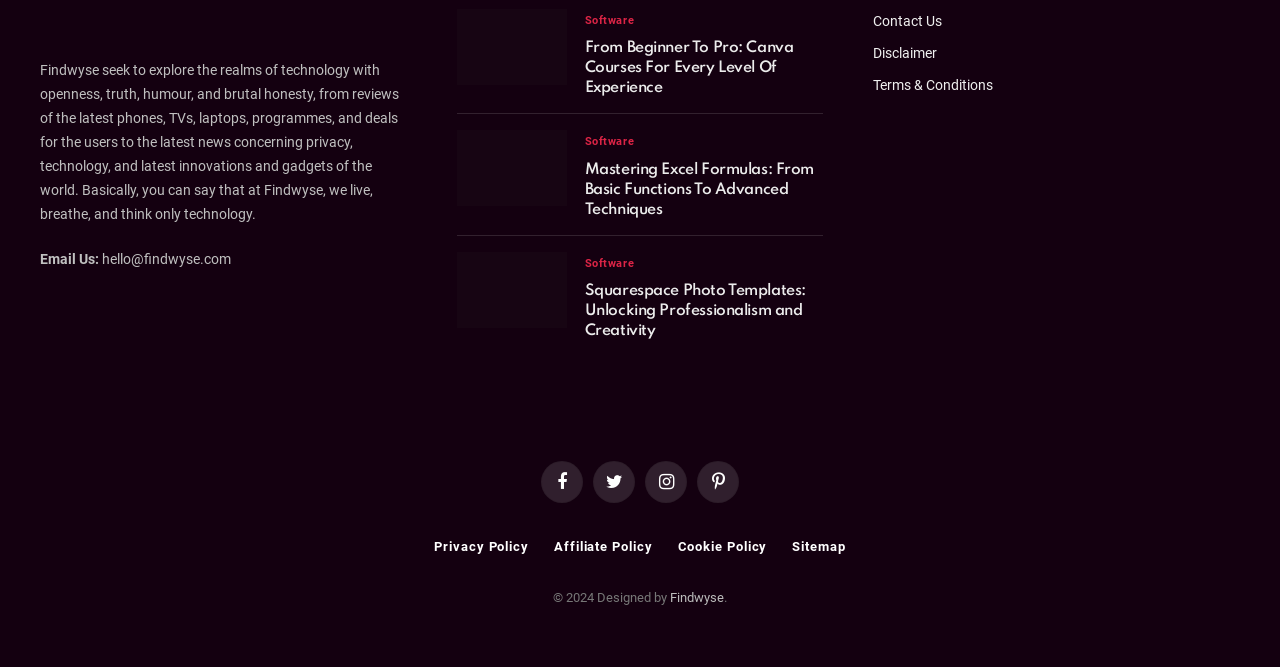Refer to the element description Terms & Conditions and identify the corresponding bounding box in the screenshot. Format the coordinates as (top-left x, top-left y, bottom-right x, bottom-right y) with values in the range of 0 to 1.

[0.682, 0.115, 0.776, 0.139]